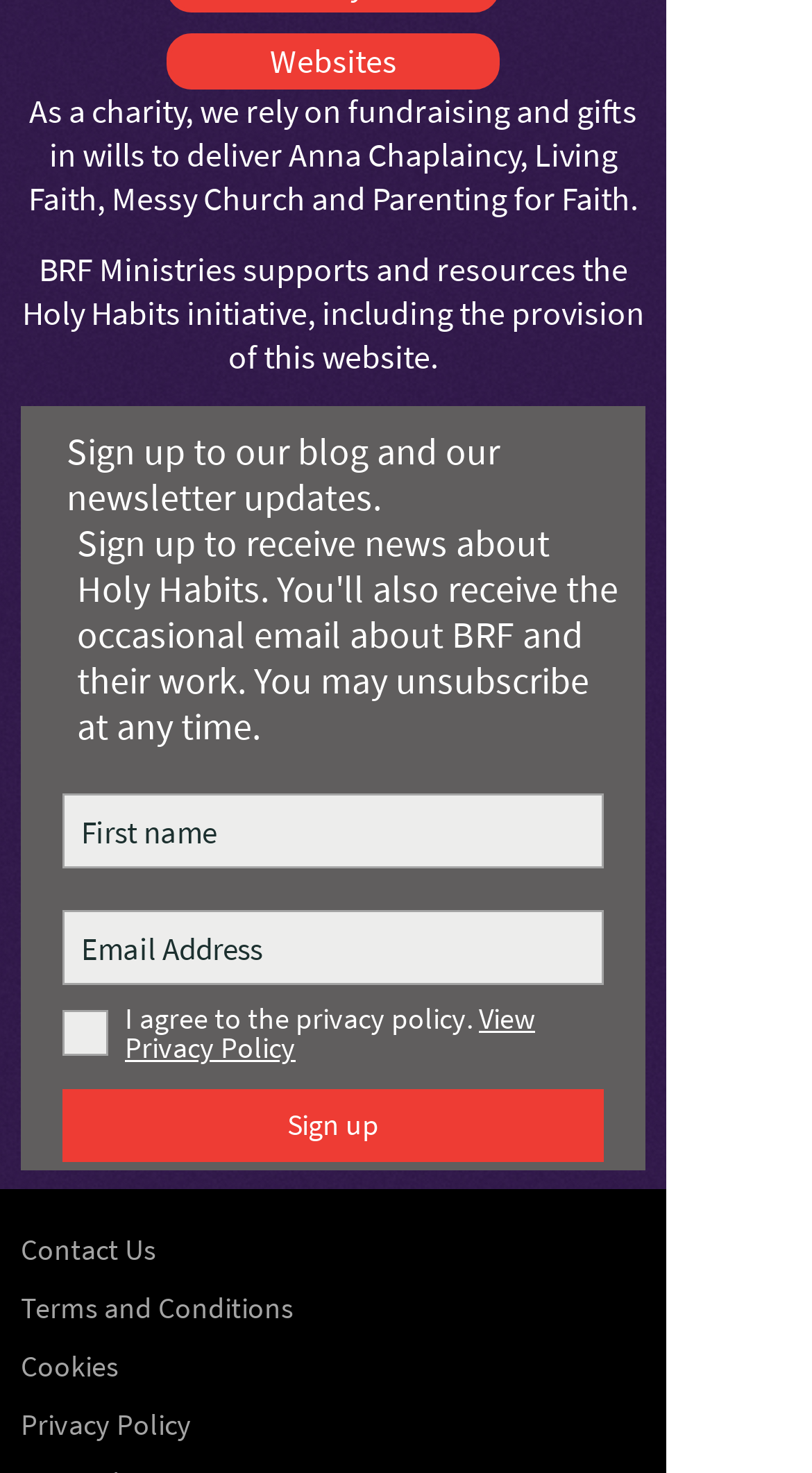Please provide the bounding box coordinates for the element that needs to be clicked to perform the instruction: "View Privacy Policy". The coordinates must consist of four float numbers between 0 and 1, formatted as [left, top, right, bottom].

[0.154, 0.679, 0.659, 0.724]